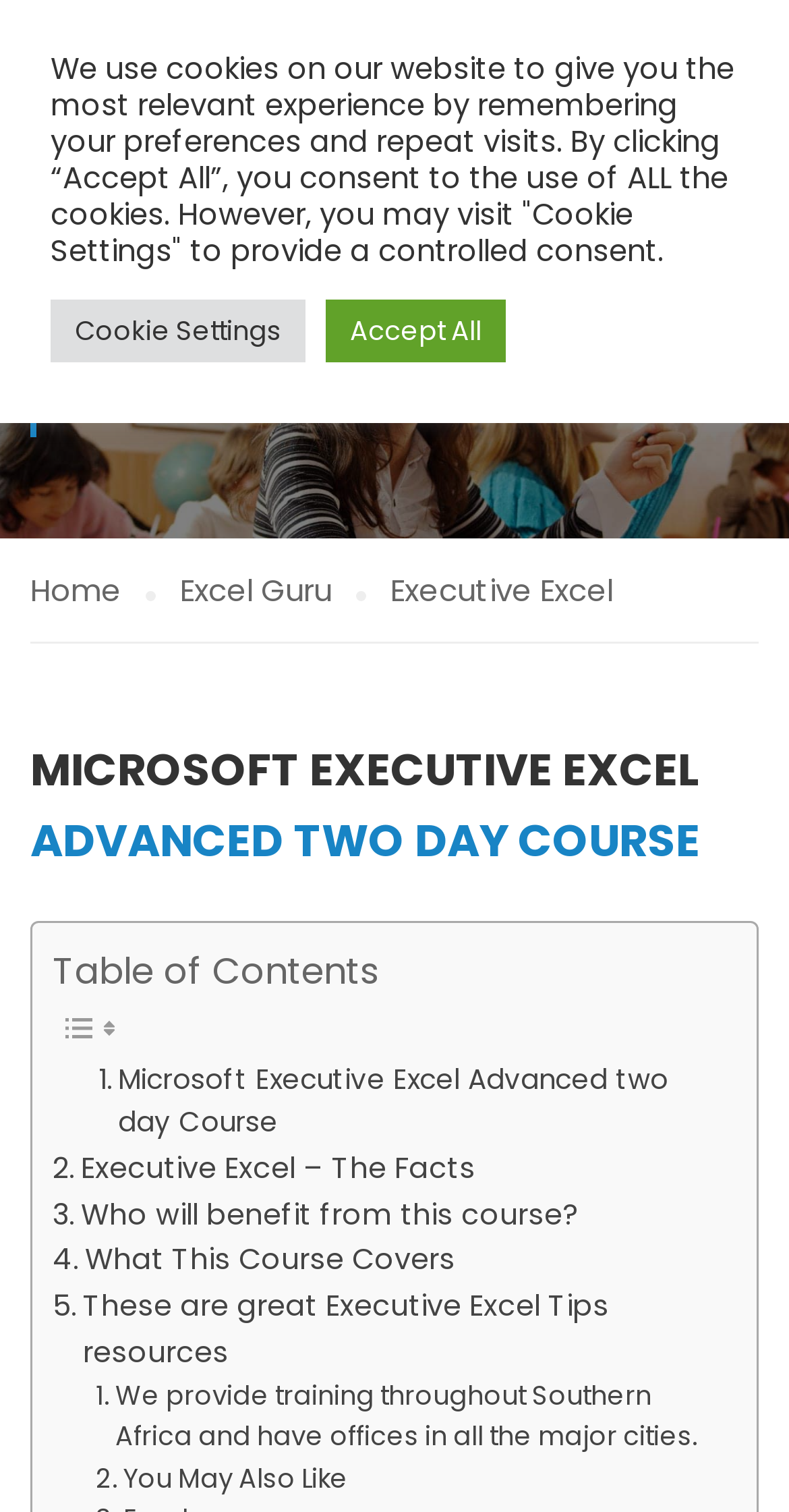What is the topic of the advanced two-day course?
From the image, provide a succinct answer in one word or a short phrase.

Microsoft Executive Excel